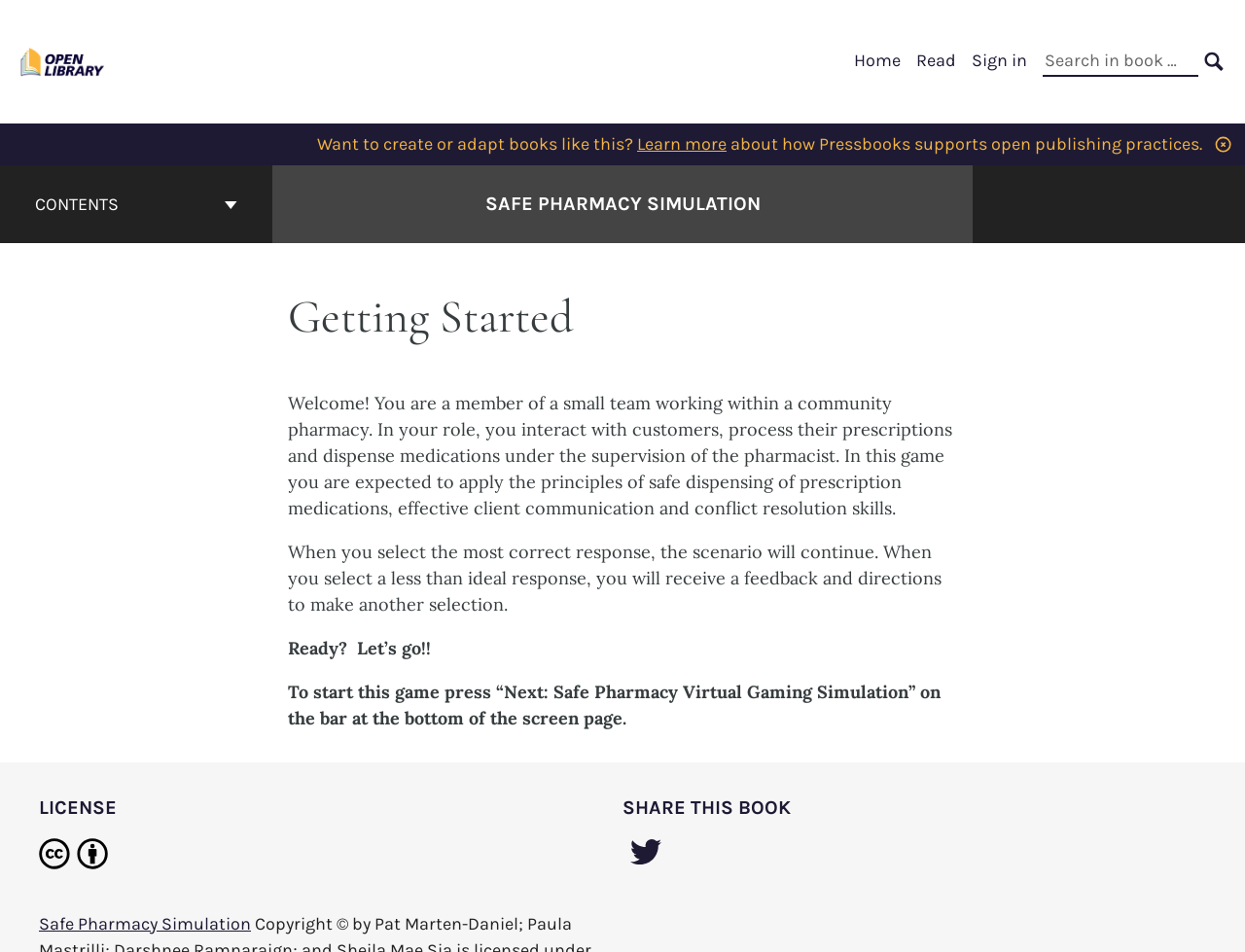Please locate the bounding box coordinates of the element that should be clicked to complete the given instruction: "Search in book".

[0.838, 0.049, 0.962, 0.081]